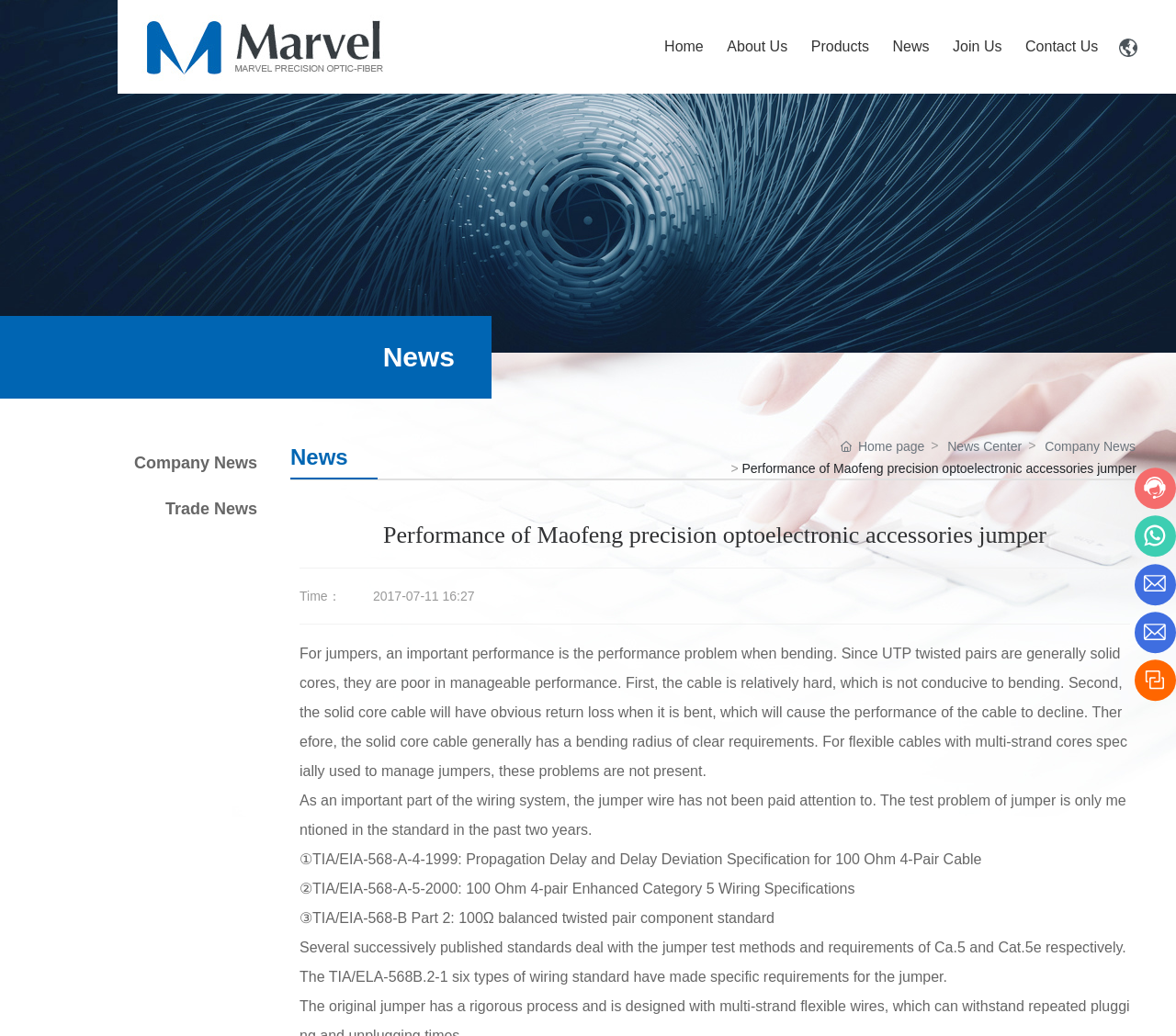Locate the bounding box coordinates of the clickable region to complete the following instruction: "Click the 'Join Us' link."

[0.8, 0.01, 0.862, 0.081]